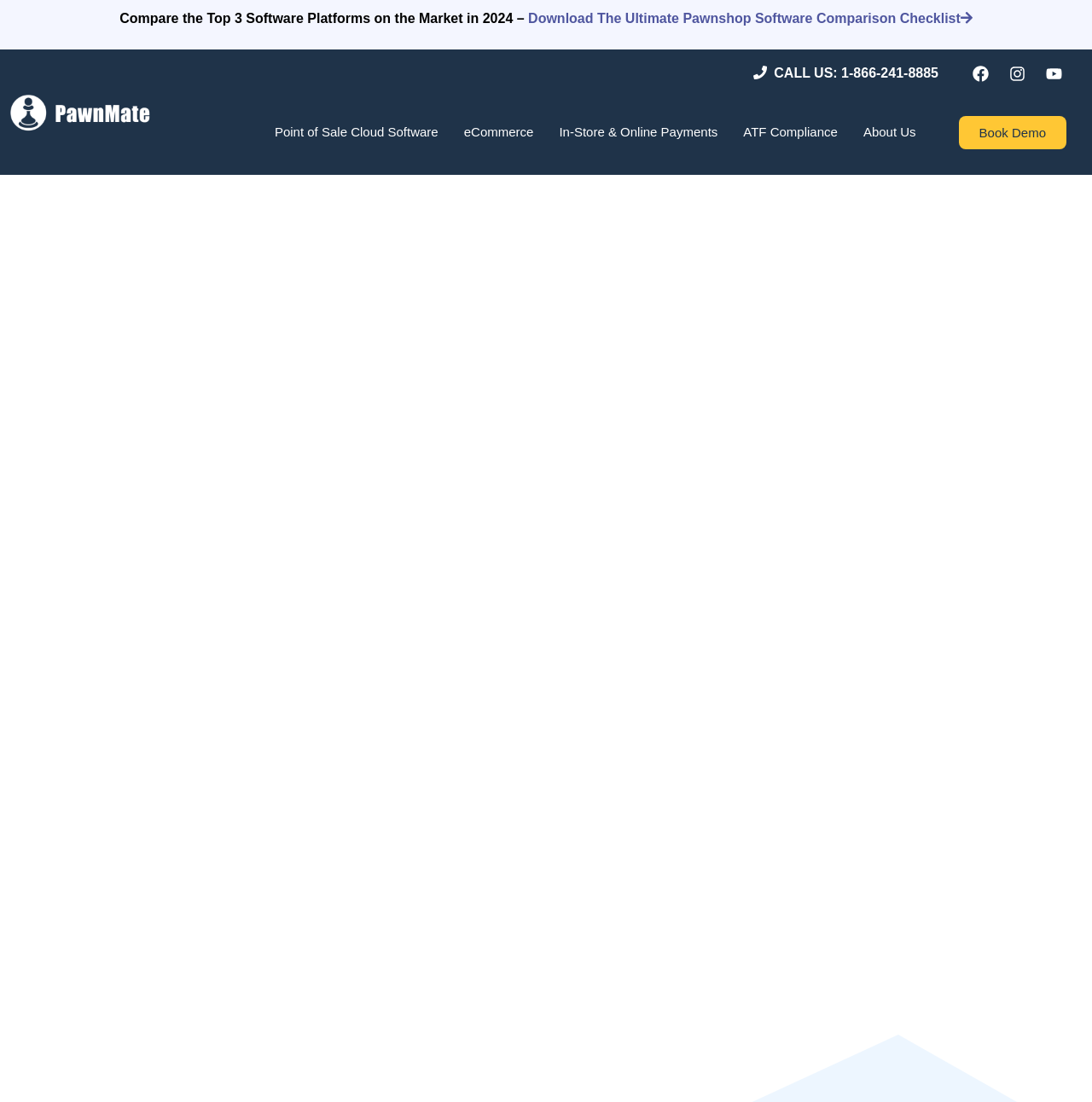What is the phone number to call?
Please provide a comprehensive answer based on the contents of the image.

I found the phone number by looking at the static text element with the content 'CALL US: 1-866-241-8885' which has a bounding box coordinate of [0.705, 0.06, 0.859, 0.073].